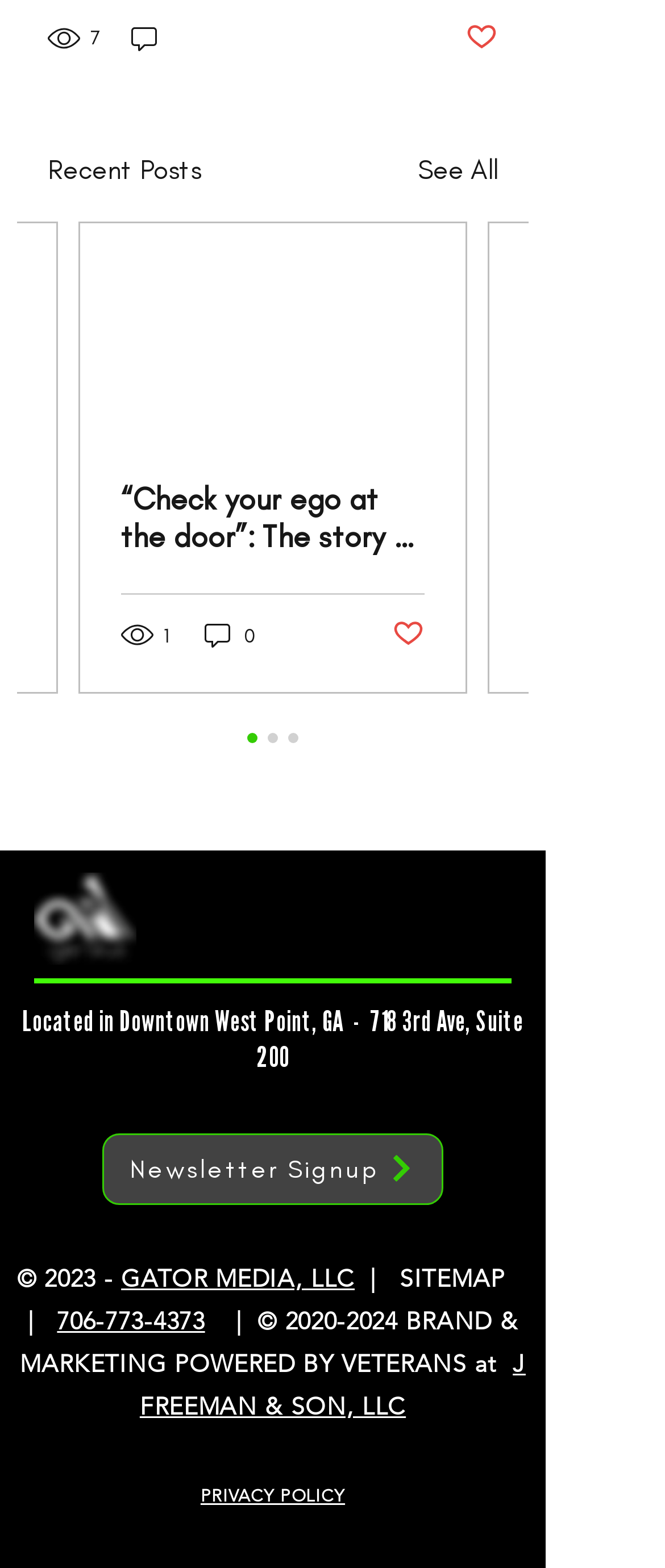Determine the bounding box coordinates of the clickable element necessary to fulfill the instruction: "View recent posts". Provide the coordinates as four float numbers within the 0 to 1 range, i.e., [left, top, right, bottom].

[0.072, 0.095, 0.303, 0.121]